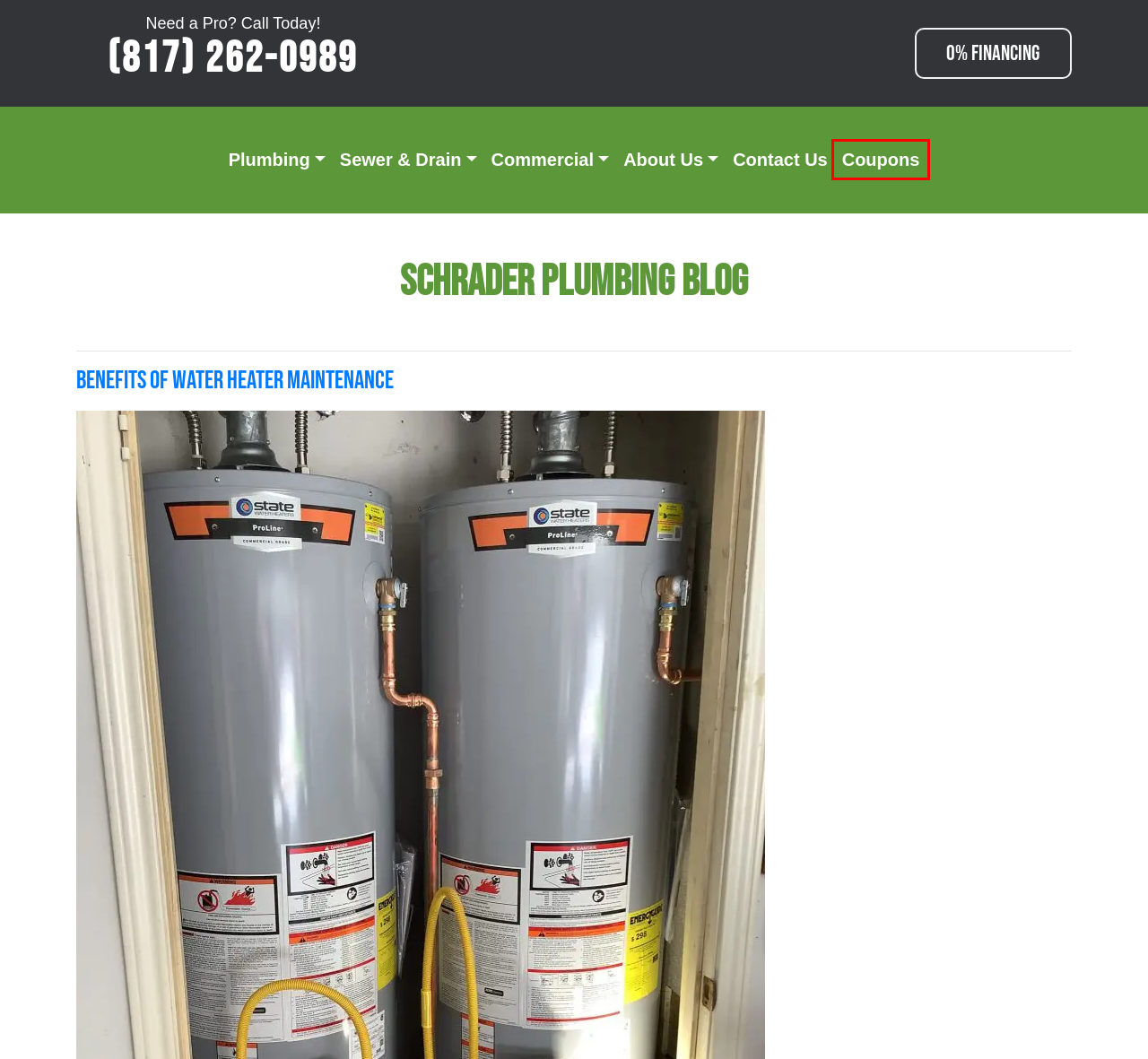Given a screenshot of a webpage with a red bounding box, please pick the webpage description that best fits the new webpage after clicking the element inside the bounding box. Here are the candidates:
A. North Richland Hills Gas Line Installation and Repair Plumber - Schrader Plumbing
B. Careers - Schrader Plumbing
C. Trophy Club Plumbing Company - Schrader Plumbing
D. North Richland Hills Repiping Services - Schrader Plumbing
E. North Richland Hills Hydro Jetting Service - Schrader Plumbing
F. Coupons - Schrader Plumbing
G. Plumber Near Me North Richland Hills | Schrader Plumbing
H. North Richland Hills Water Heater Services - Schrader Plumbing

F